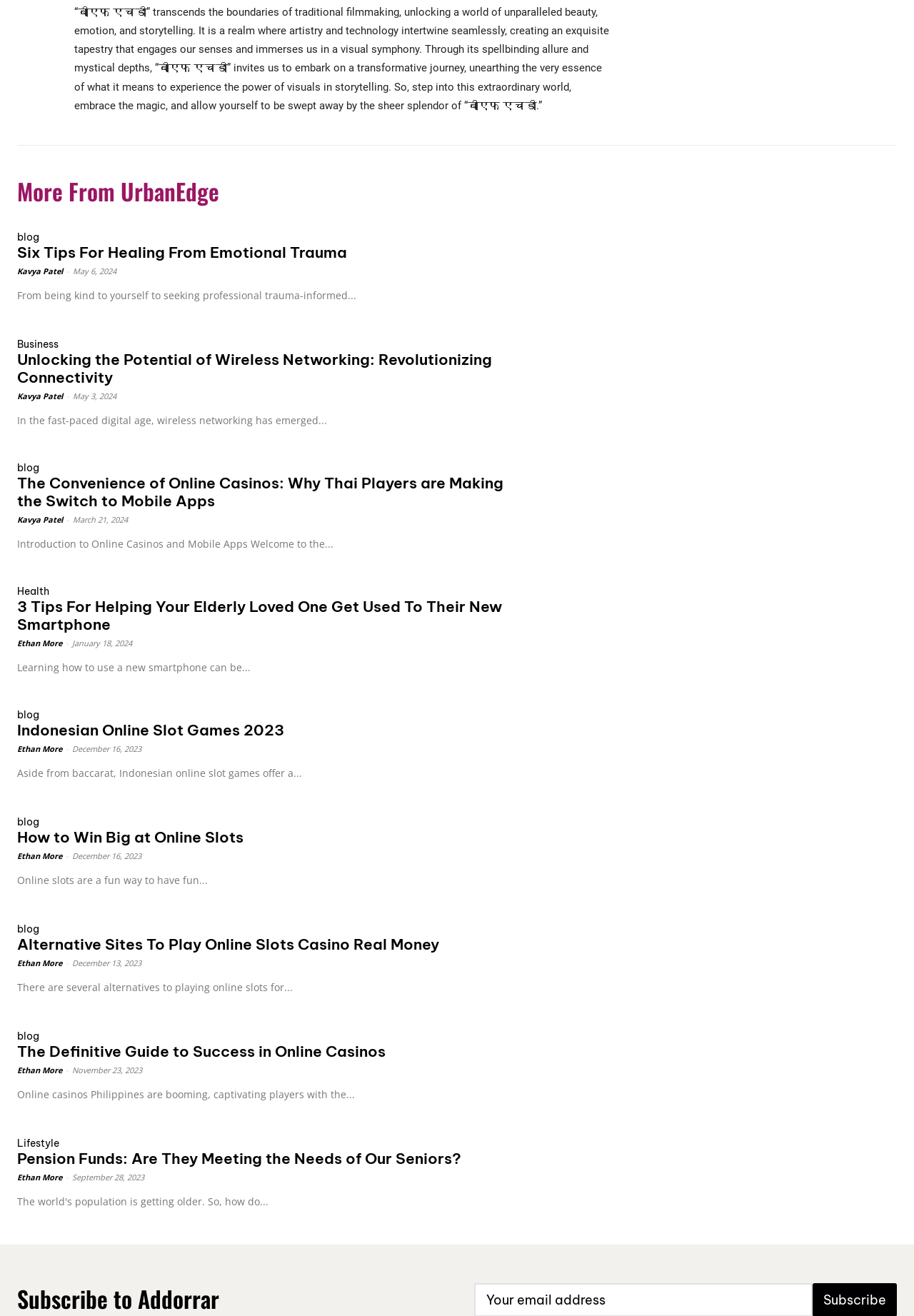Who is the author of the blog post 'Unlocking the Potential of Wireless Networking: Revolutionizing Connectivity'?
Based on the screenshot, give a detailed explanation to answer the question.

The author of the blog post 'Unlocking the Potential of Wireless Networking: Revolutionizing Connectivity' is identified by the link element with the text 'Kavya Patel' which is located below the heading of the blog post.